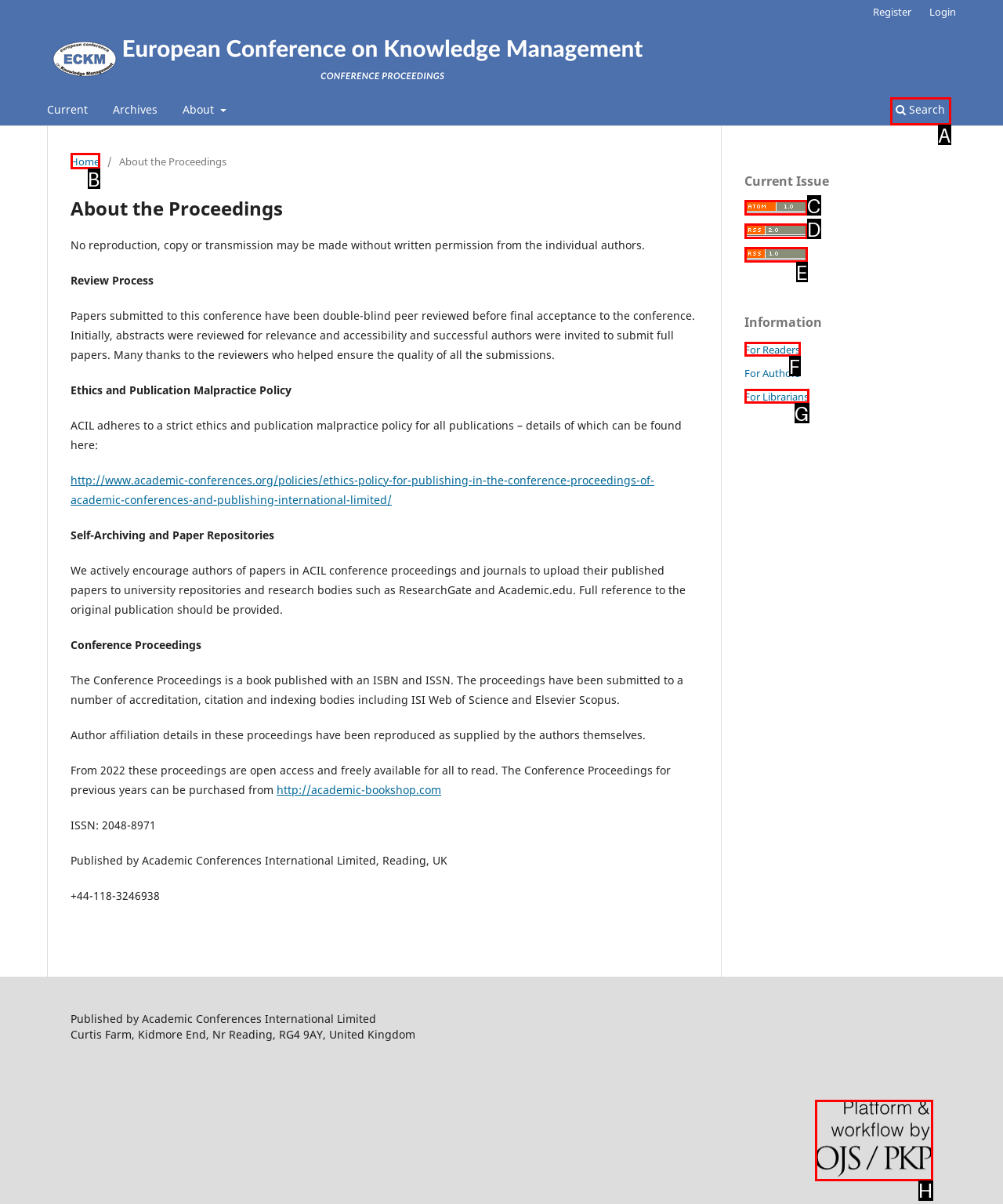Identify which option matches the following description: alt="RSS2 logo"
Answer by giving the letter of the correct option directly.

D